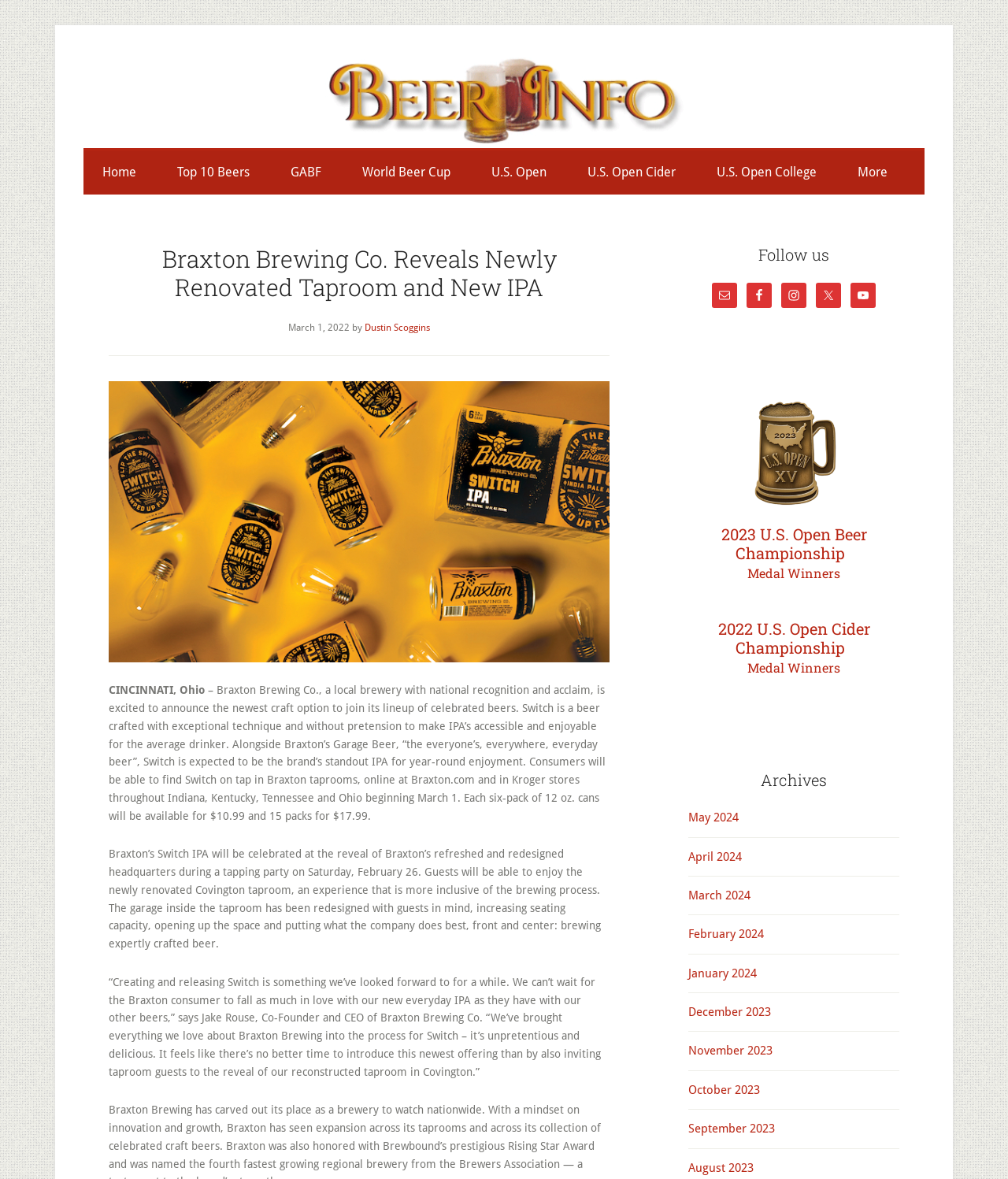Explain the webpage in detail.

The webpage is about Braxton Brewing Co., a local brewery with national recognition and acclaim. At the top of the page, there are three "Skip to" links, allowing users to navigate to the secondary menu, main content, or primary sidebar. Below these links, there is a navigation menu with several links, including "Home", "Top 10 Beers", "GABF", and more.

The main content of the page is divided into two sections. On the left side, there is a header with the title "Braxton Brewing Co. Reveals Newly Renovated Taproom and New IPA" and a time stamp "March 1, 2022". Below the header, there is a link to "Dustin Scoggins" and an image of Braxton Brewing. The main text describes the brewery's new IPA, Switch, and its upcoming tapping party.

On the right side, there is a primary sidebar with several sections. The first section is a heading "Follow us" with links to the brewery's social media profiles, including Email, Facebook, Instagram, Twitter, and YouTube. Below this section, there is a heading "2023 U.S. Open Beer Championship Medal Winners" with links to the medal winners and a section for "Archives" with links to past months.

Overall, the webpage has a clean and organized layout, with clear headings and concise text. The use of images and links adds visual interest and makes it easy to navigate.